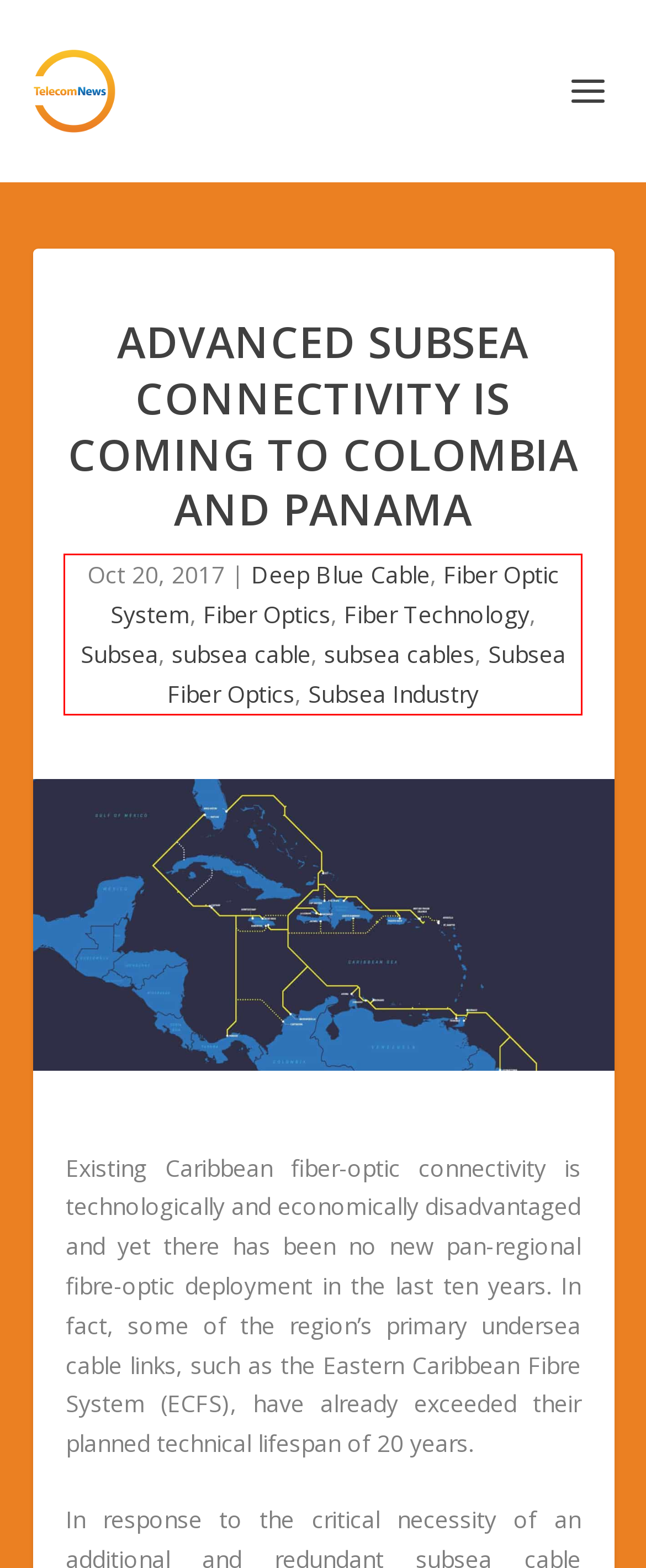You are provided with a screenshot of a webpage containing a red bounding box. Please extract the text enclosed by this red bounding box.

Oct 20, 2017 | Deep Blue Cable, Fiber Optic System, Fiber Optics, Fiber Technology, Subsea, subsea cable, subsea cables, Subsea Fiber Optics, Subsea Industry